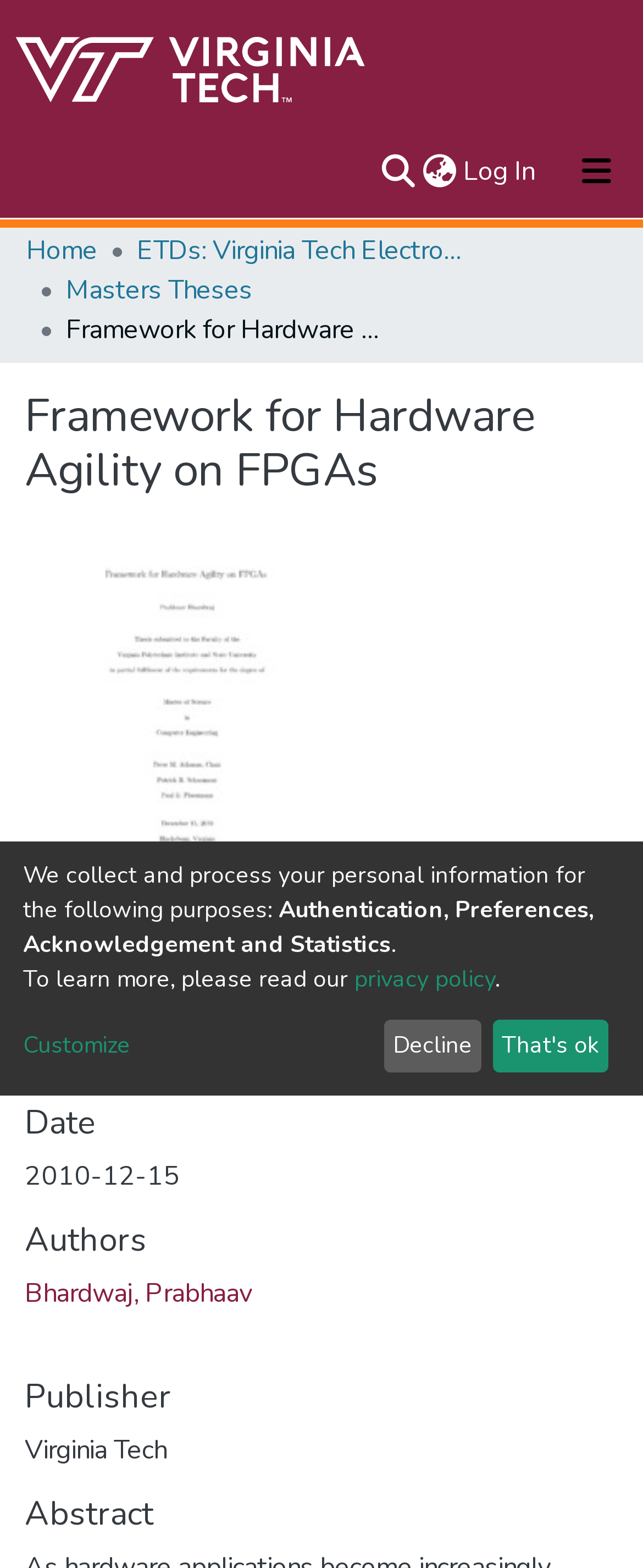How many downloads has the file received?
Give a one-word or short-phrase answer derived from the screenshot.

253